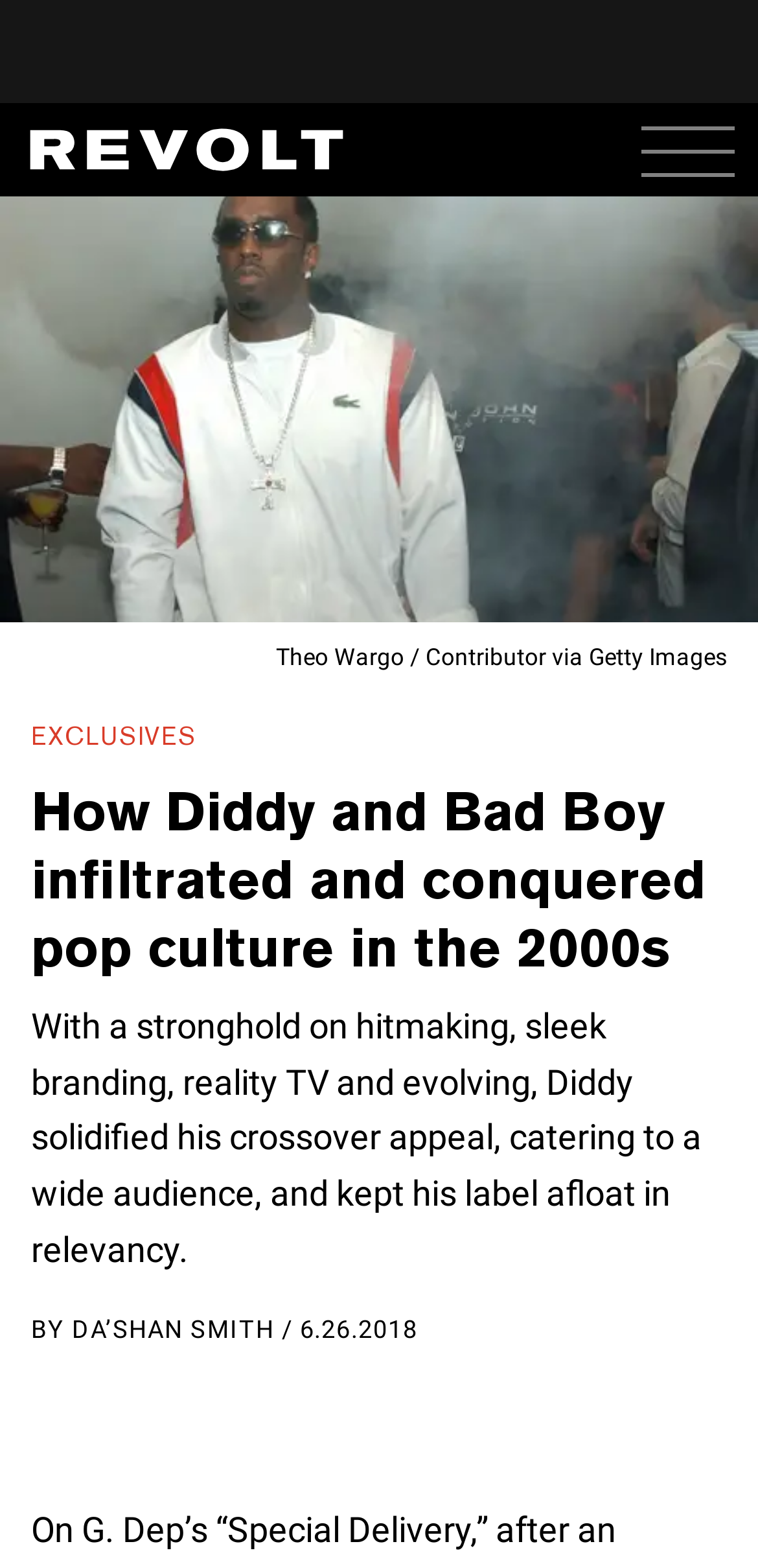What is the source of the image?
Answer the question in a detailed and comprehensive manner.

The source of the image is mentioned as 'Theo Wargo / Contributor via Getty Images' which indicates that the image is from Getty Images.